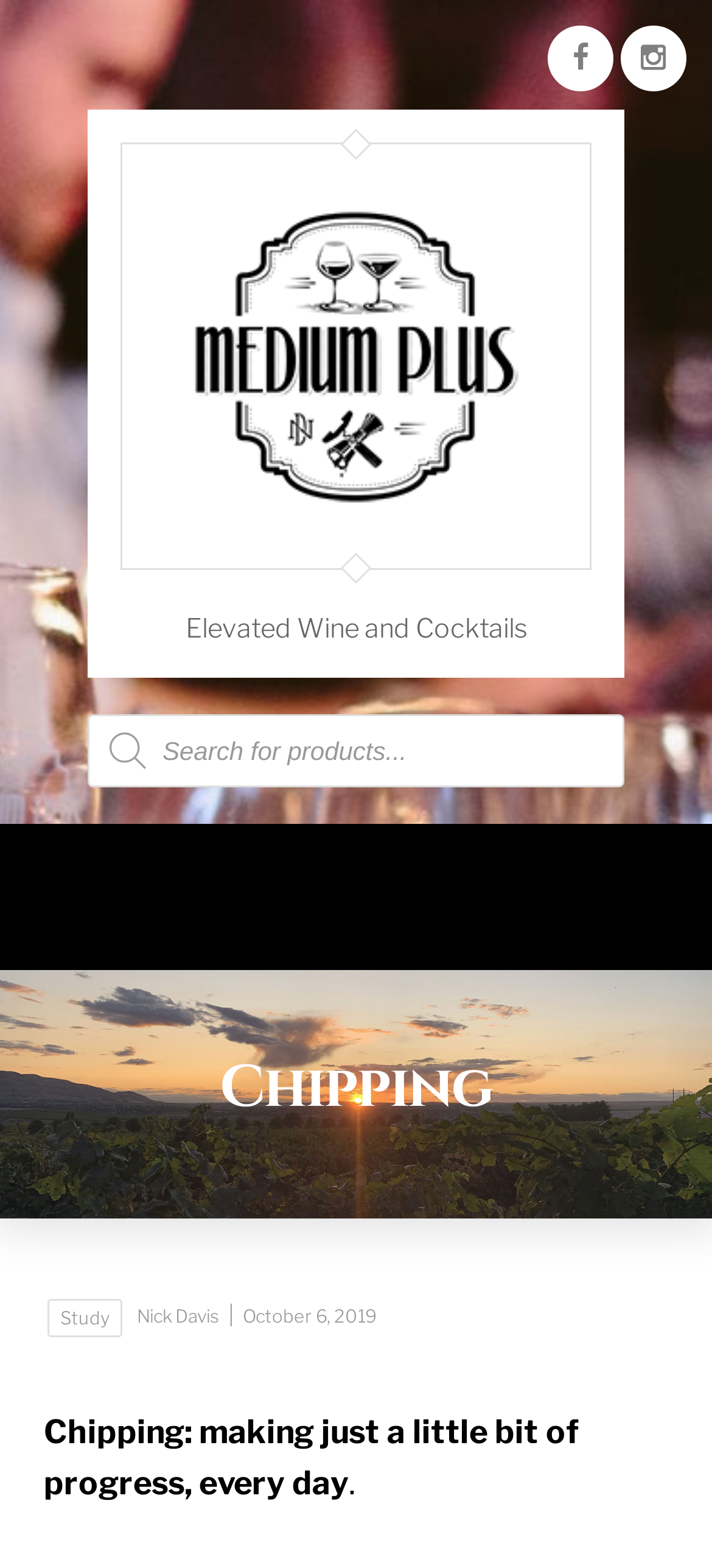Analyze the image and give a detailed response to the question:
What is the theme of the article?

I read the static text 'Chipping: making just a little bit of progress, every day' and inferred that the theme of the article is about making progress, no matter how small.